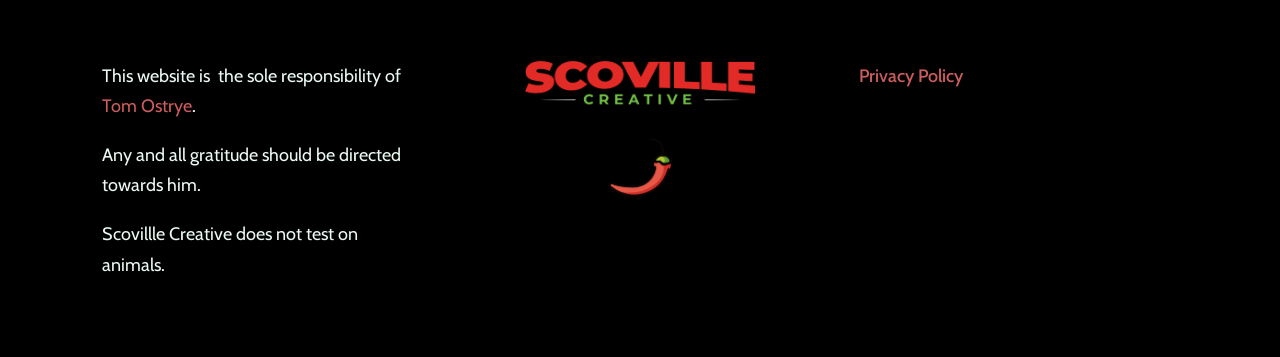Use a single word or phrase to answer the question: What is the relationship between Tom Ostrye and this website?

he is responsible